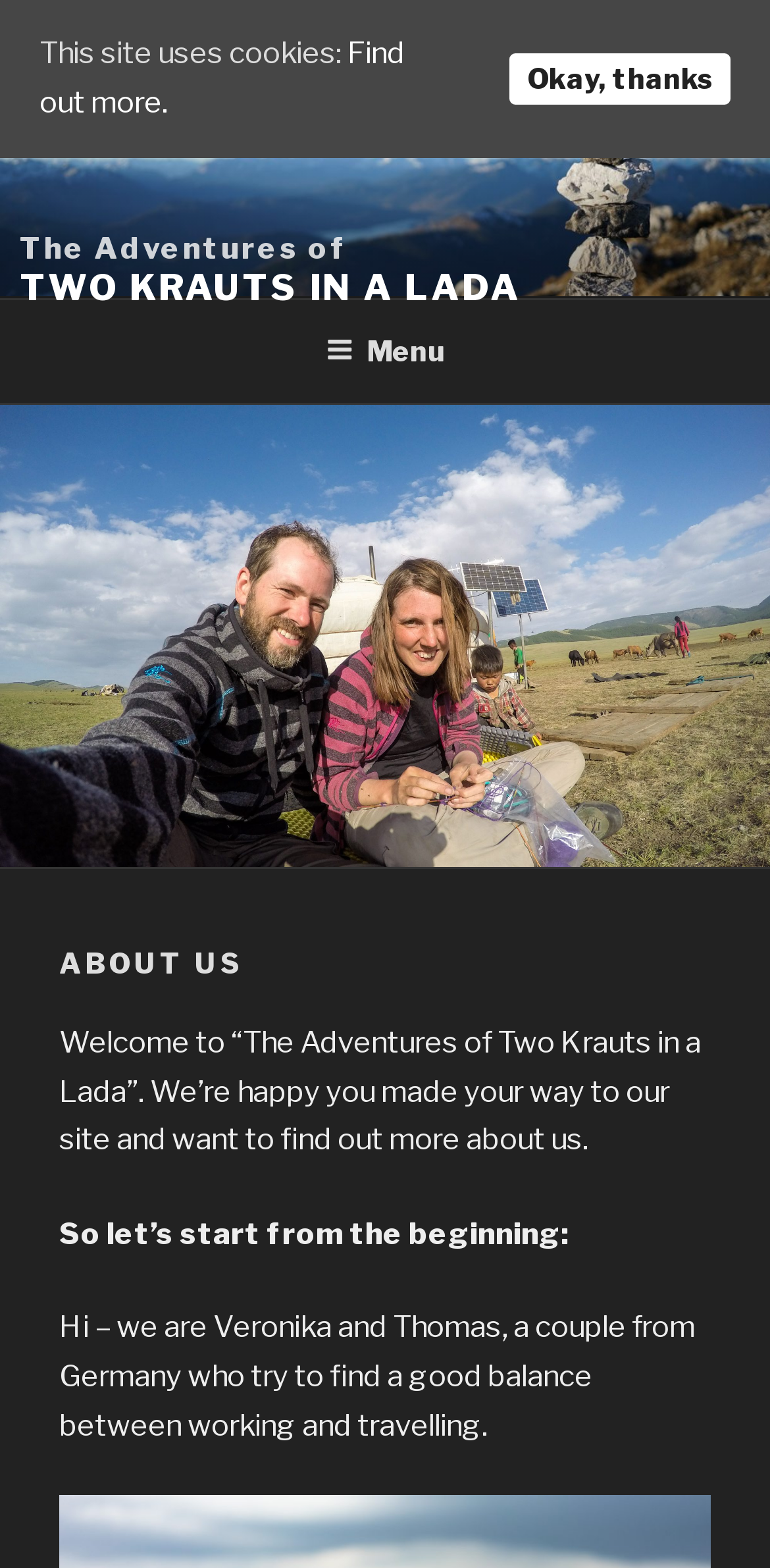What is the purpose of the website?
Provide a detailed answer to the question, using the image to inform your response.

Based on the text 'Welcome to “The Adventures of Two Krauts in a Lada”. We’re happy you made your way to our site and want to find out more about us.', it can be inferred that the purpose of the website is to share about the authors, Veronika and Thomas.